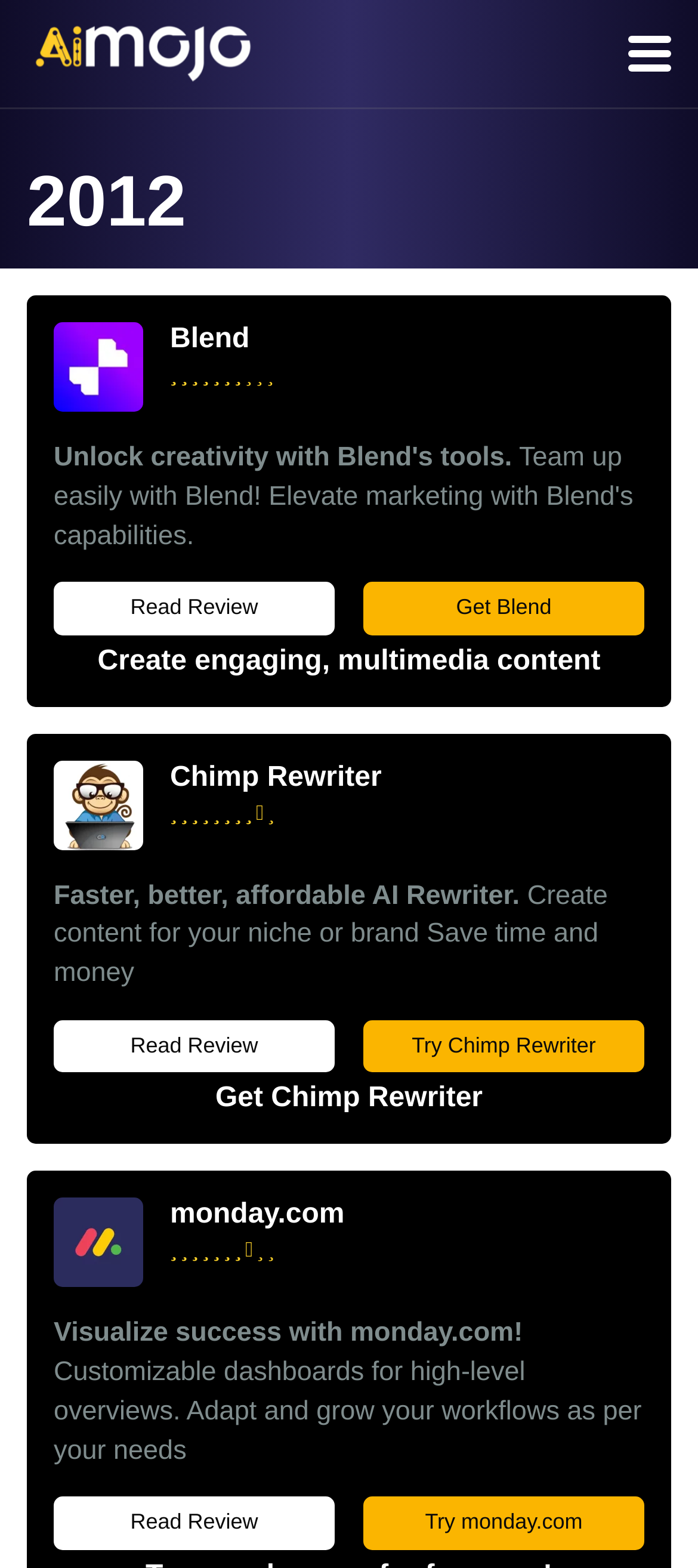Explain the webpage in detail, including its primary components.

The webpage is titled "2012 - AI Mojo" and has a prominent link and image with the same name at the top left corner. Below this, there is a large heading that reads "2012". 

On the left side of the page, there are several links and images arranged vertically, including "Blend", "Chimp Rewriter", and "monday.com", each with a corresponding image. These links and images are positioned close to each other, with the images aligned to the left and the links extending to the right.

To the right of these links and images, there are blocks of text that provide descriptions and promotions for each of the mentioned products or services. For "Blend", the text reads "Create engaging, multimedia content". For "Chimp Rewriter", the text describes it as "Faster, better, affordable AI Rewriter" and also mentions its benefits, such as saving time and money. For "monday.com", the text promotes its customizable dashboards and adaptability.

Each of these blocks of text has a "Read Review" and a "Get" or "Try" link associated with it, positioned below the text. These links are aligned to the left and right sides of the page, respectively.